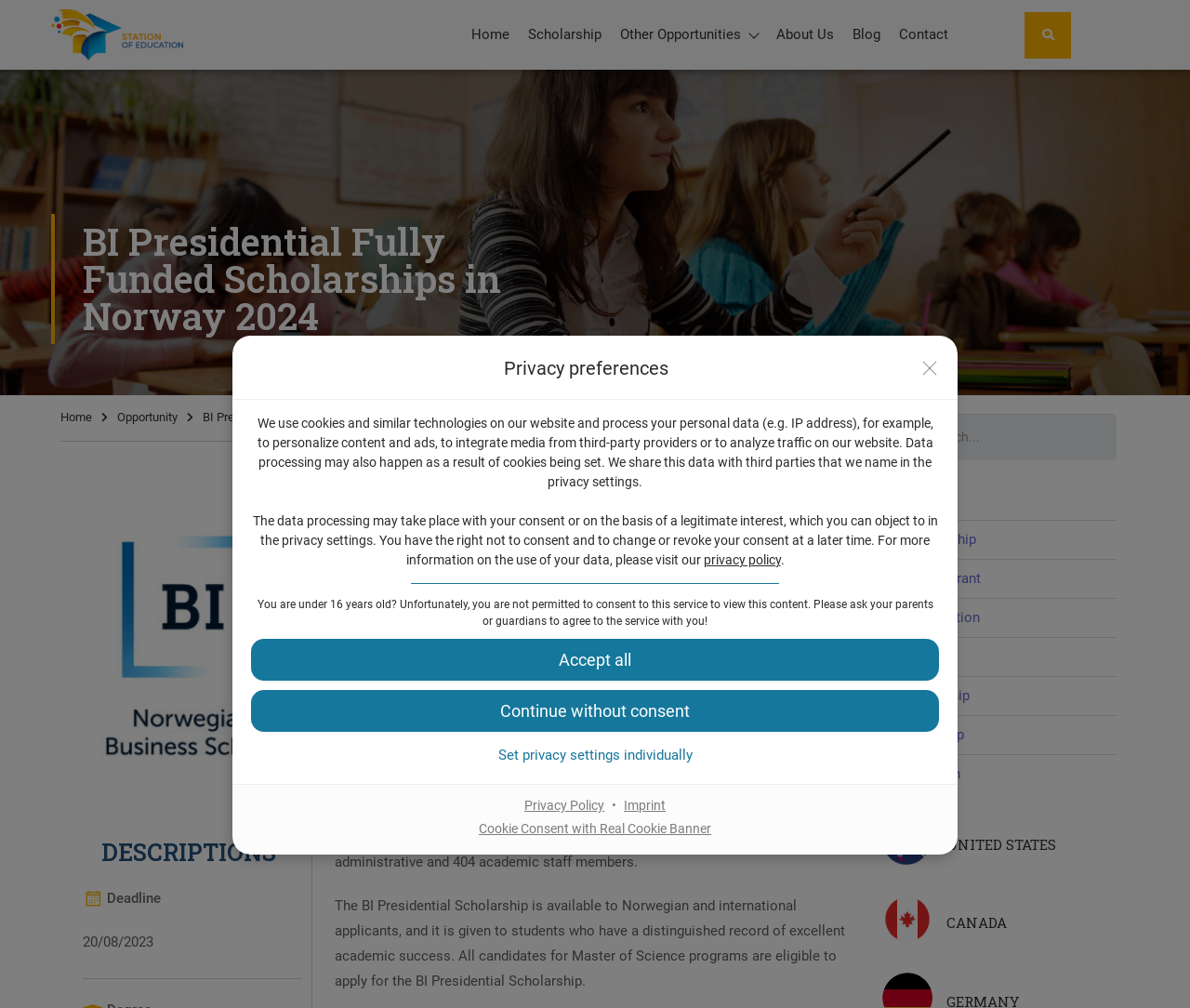Analyze the image and answer the question with as much detail as possible: 
What is the minimum age requirement to consent to this service?

The StaticText element states that if you are under 16 years old, you are not permitted to consent to this service, and you need to ask your parents or guardians to agree to the service with you.